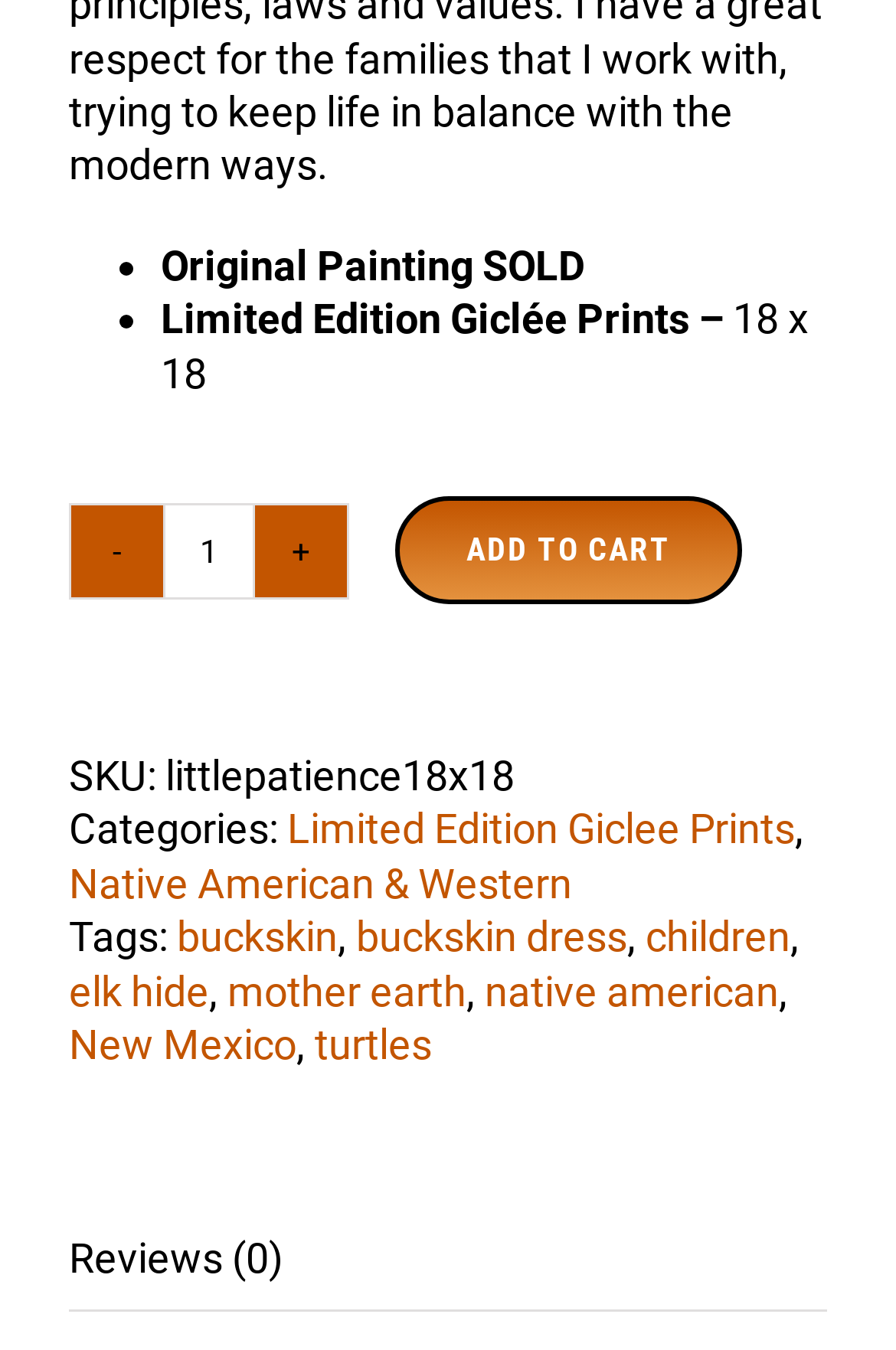Kindly respond to the following question with a single word or a brief phrase: 
What categories does the product belong to?

Limited Edition Giclee Prints, Native American & Western